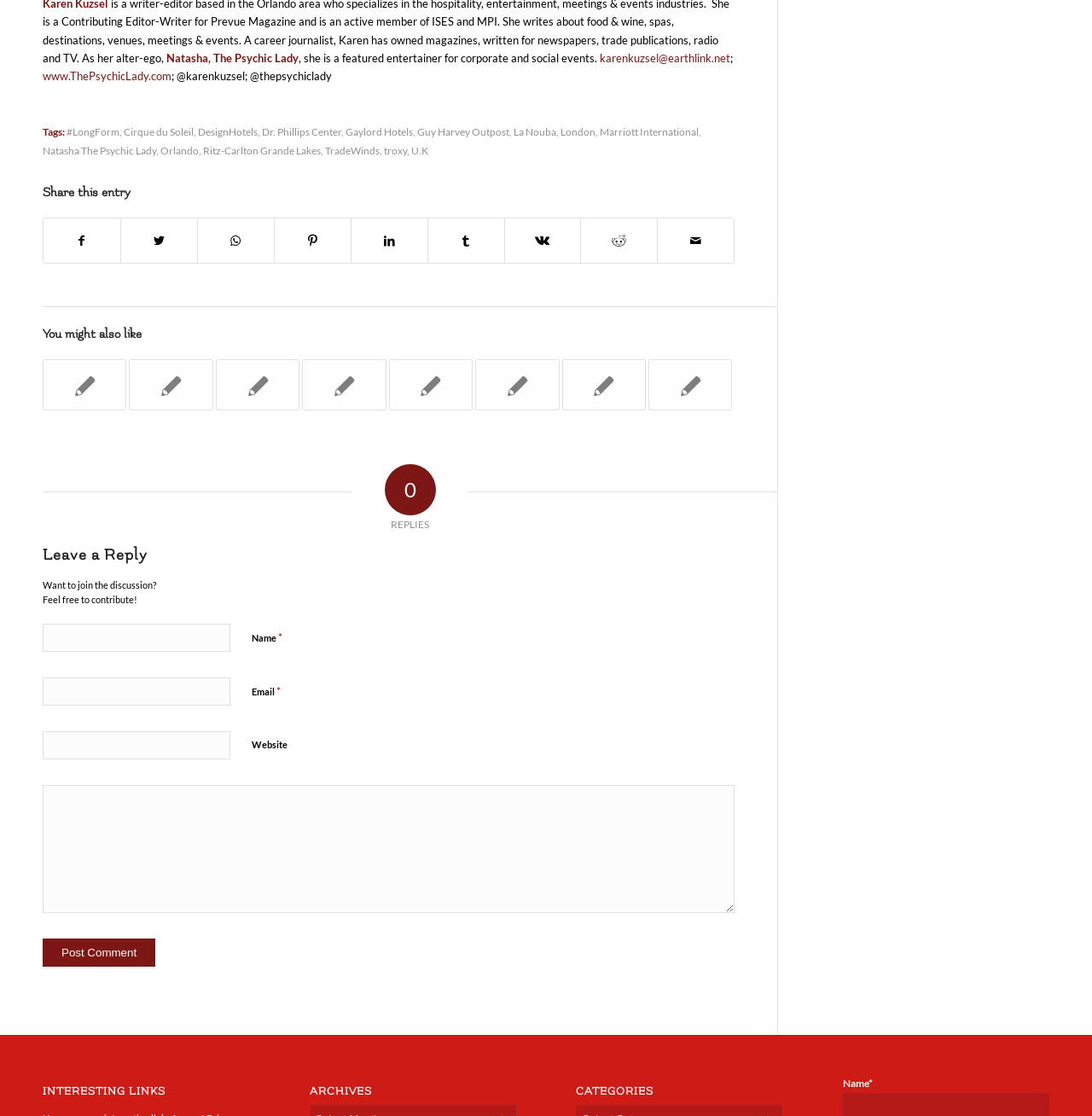What is the title of the section above the 'Leave a Reply' heading?
Please ensure your answer is as detailed and informative as possible.

The title of the section above the 'Leave a Reply' heading can be found in the heading element with the text 'You might also like'.